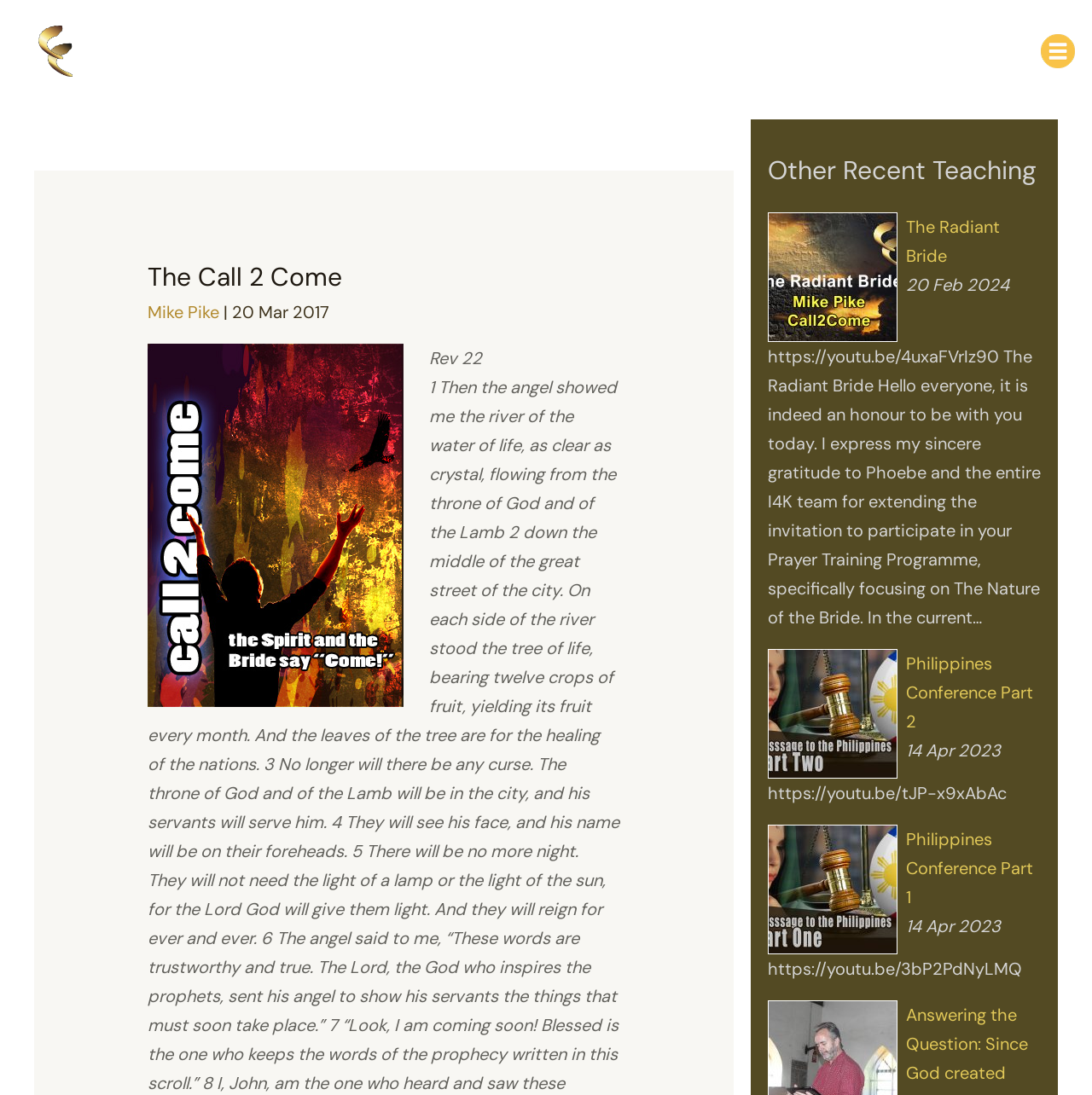Answer succinctly with a single word or phrase:
What is the name of the website?

Call2Come